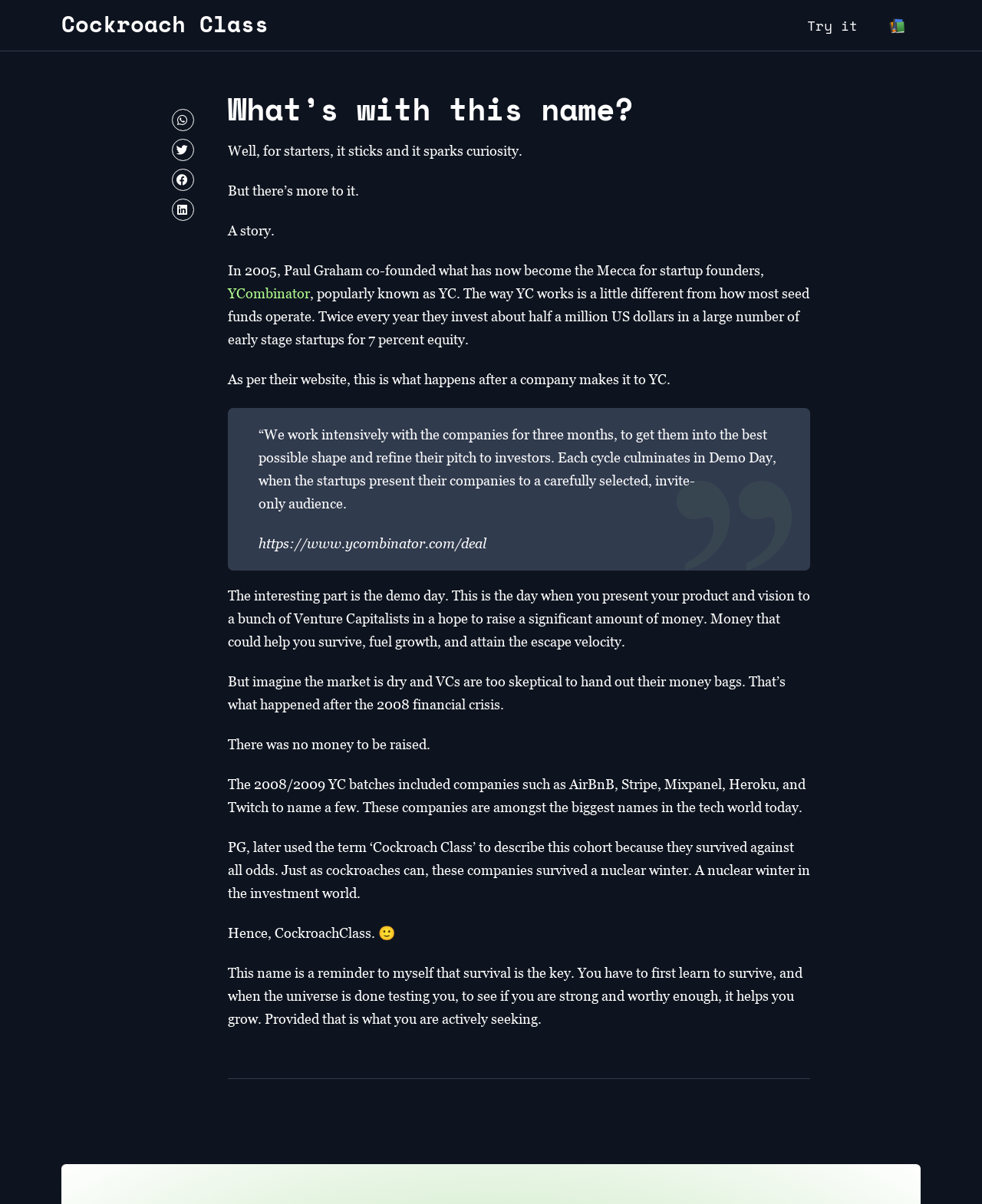What is the name of the startup accelerator?
From the image, provide a succinct answer in one word or a short phrase.

YCombinator